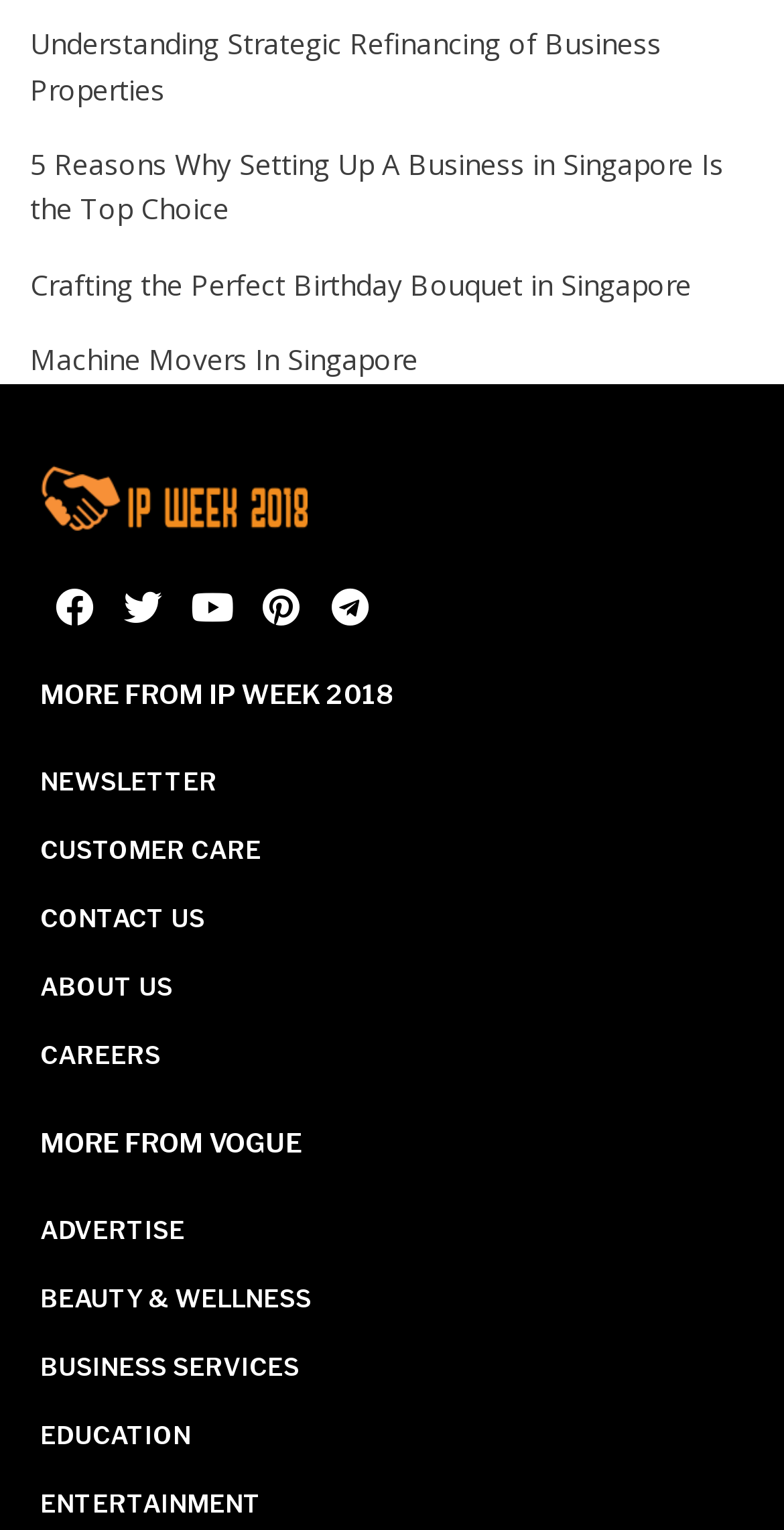What is the text of the last link?
Answer briefly with a single word or phrase based on the image.

EDUCATION